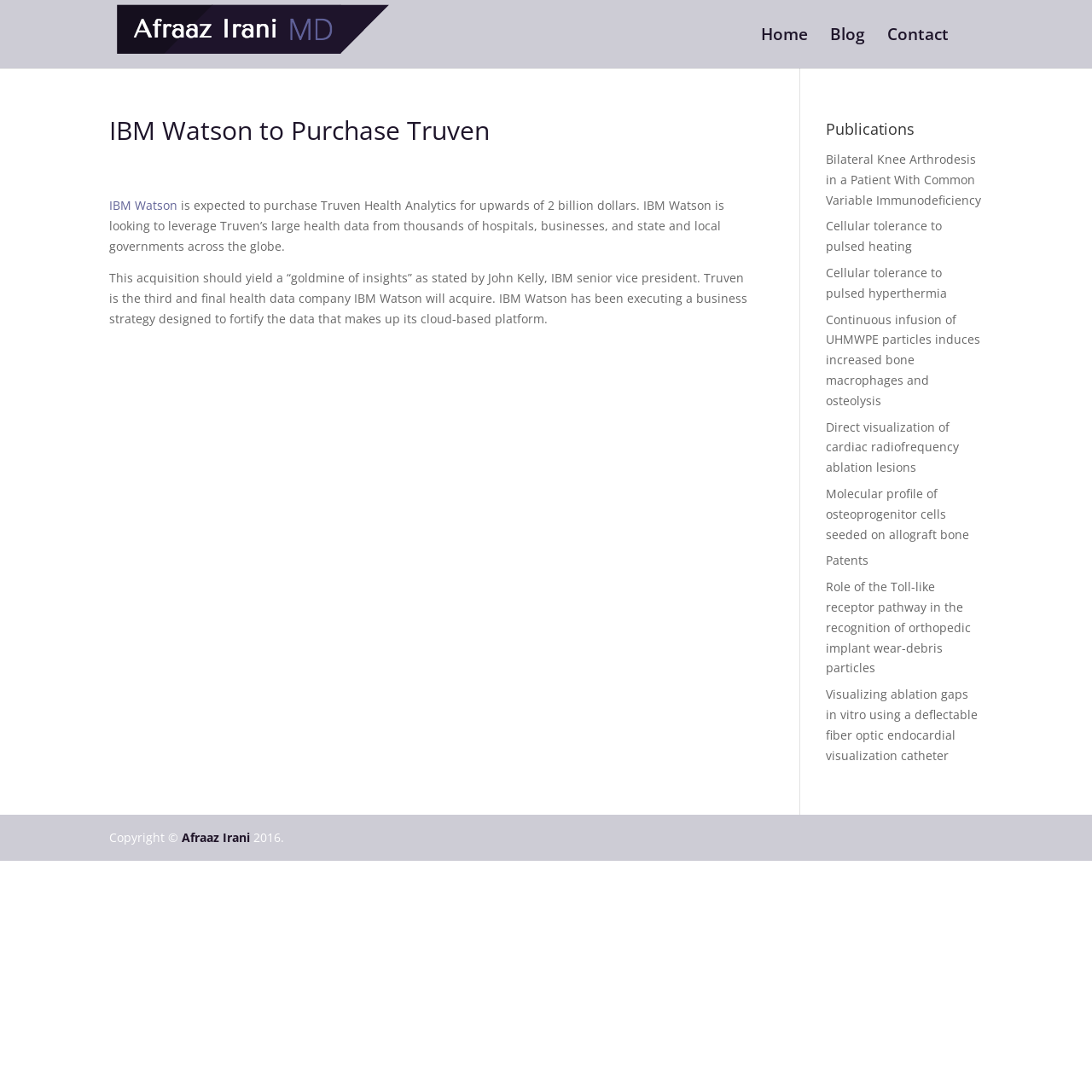Please predict the bounding box coordinates (top-left x, top-left y, bottom-right x, bottom-right y) for the UI element in the screenshot that fits the description: IBM Watson

[0.1, 0.18, 0.162, 0.195]